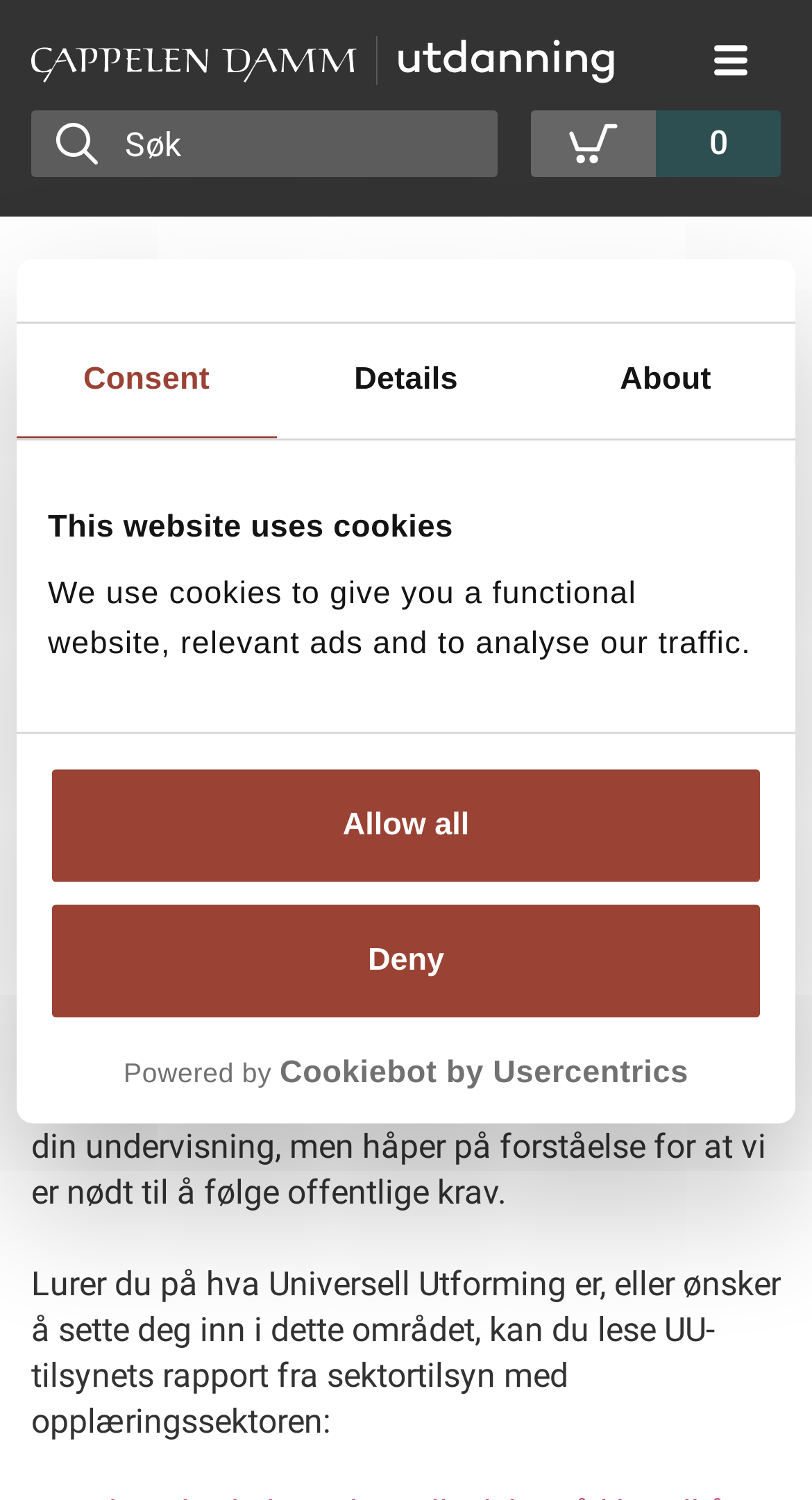Please locate the bounding box coordinates of the element's region that needs to be clicked to follow the instruction: "Search for something". The bounding box coordinates should be provided as four float numbers between 0 and 1, i.e., [left, top, right, bottom].

[0.038, 0.074, 0.613, 0.118]